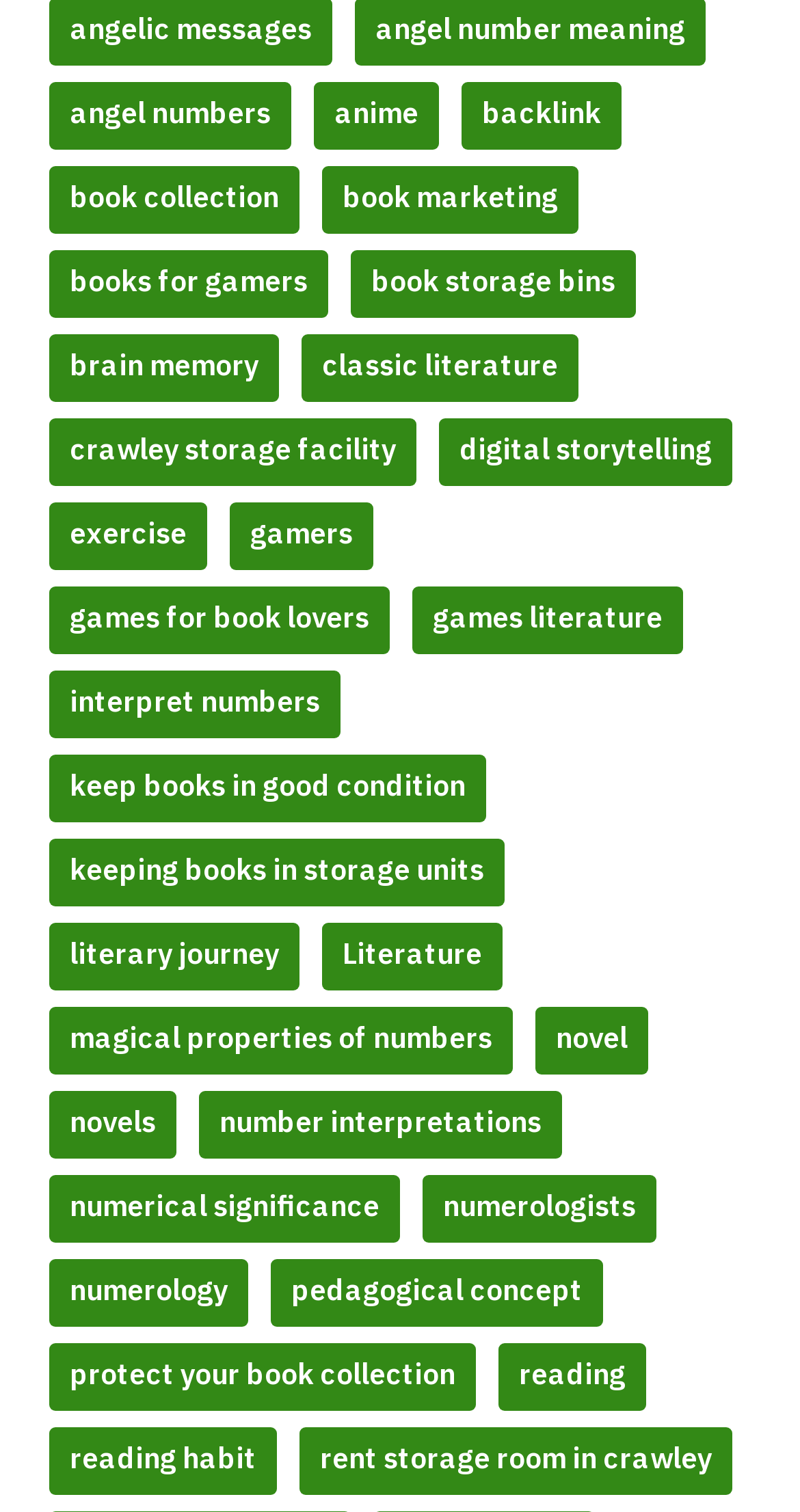Can you identify the bounding box coordinates of the clickable region needed to carry out this instruction: 'Check statistics'? The coordinates should be four float numbers within the range of 0 to 1, stated as [left, top, right, bottom].

None